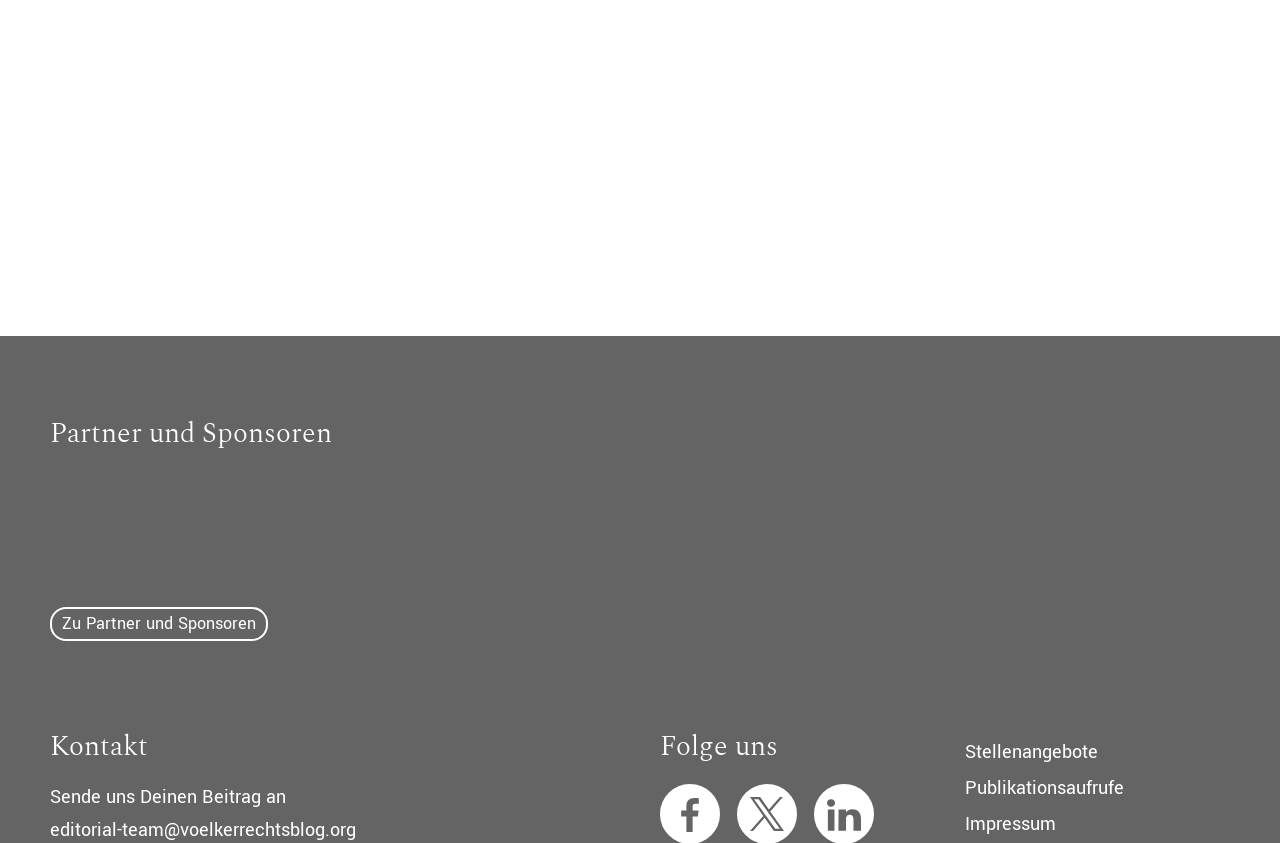Can you find the bounding box coordinates for the element that needs to be clicked to execute this instruction: "Follow the blog on social media"? The coordinates should be given as four float numbers between 0 and 1, i.e., [left, top, right, bottom].

[0.516, 0.86, 0.608, 0.911]